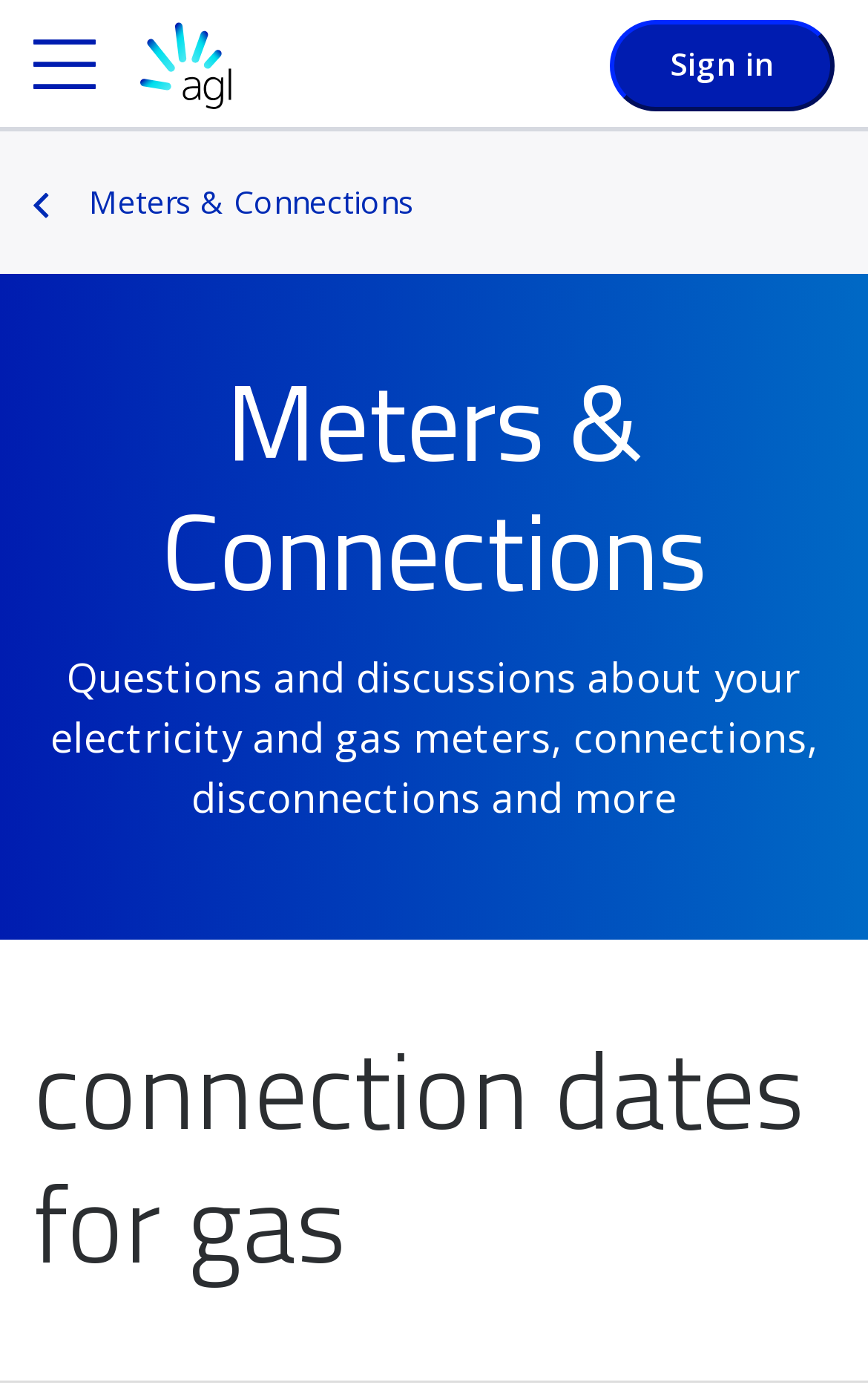Extract the bounding box coordinates of the UI element described by: "PP plus fiber fireproof white". The coordinates should include four float numbers ranging from 0 to 1, e.g., [left, top, right, bottom].

None